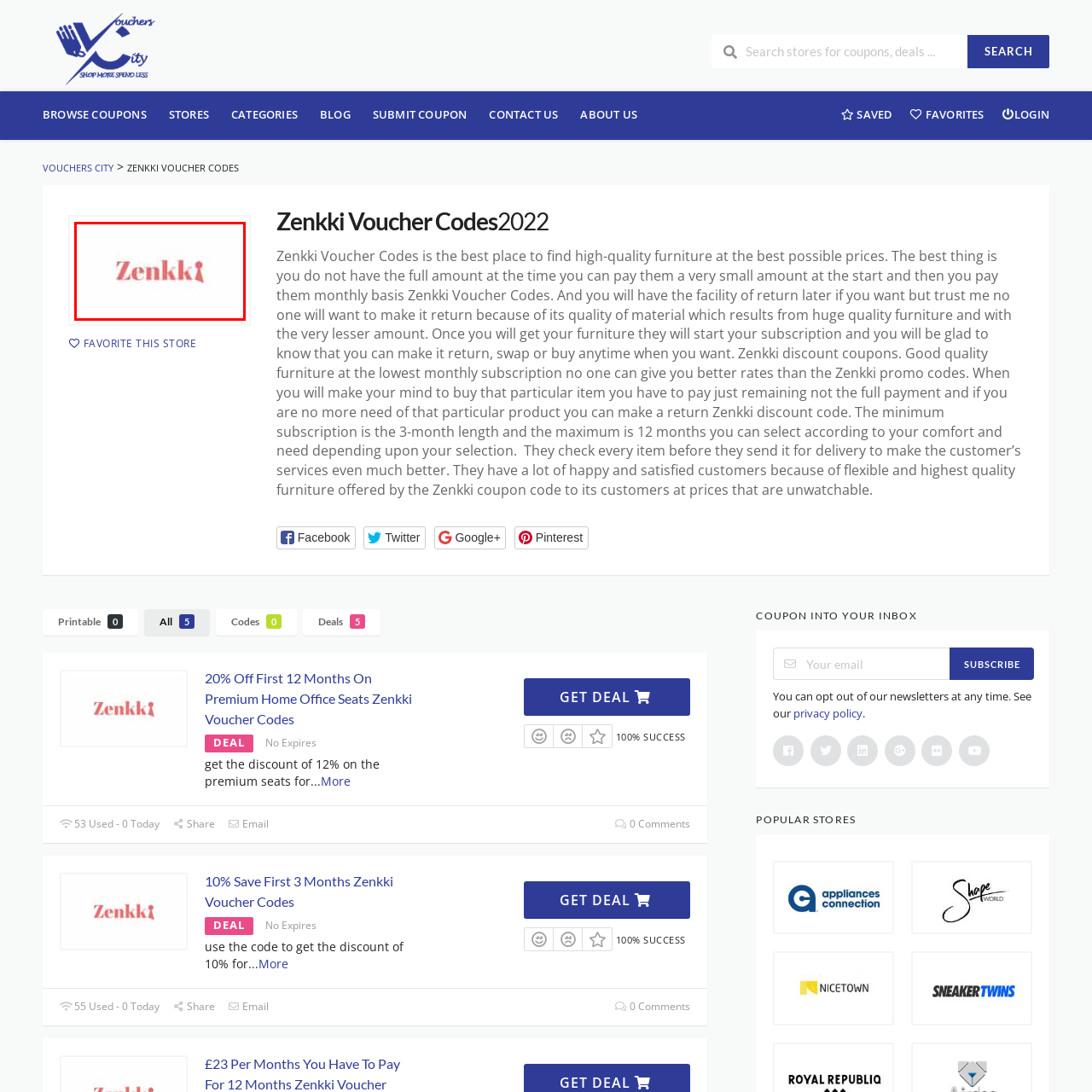Generate a detailed caption for the picture that is marked by the red rectangle.

The image showcases the logo of "Zenkki," which is prominently displayed in a vibrant red color against a clean white background. The design features a modern and stylish font, highlighting the brand's contemporary appeal. Zenkki is associated with high-quality furniture offerings, particularly focusing on flexible subscription models that cater to various customer needs. This logo serves as a visual representation of Zenkki's commitment to providing accessible and stylish furniture solutions, making it a prominent figure in the market for those seeking value and quality in home furnishings.